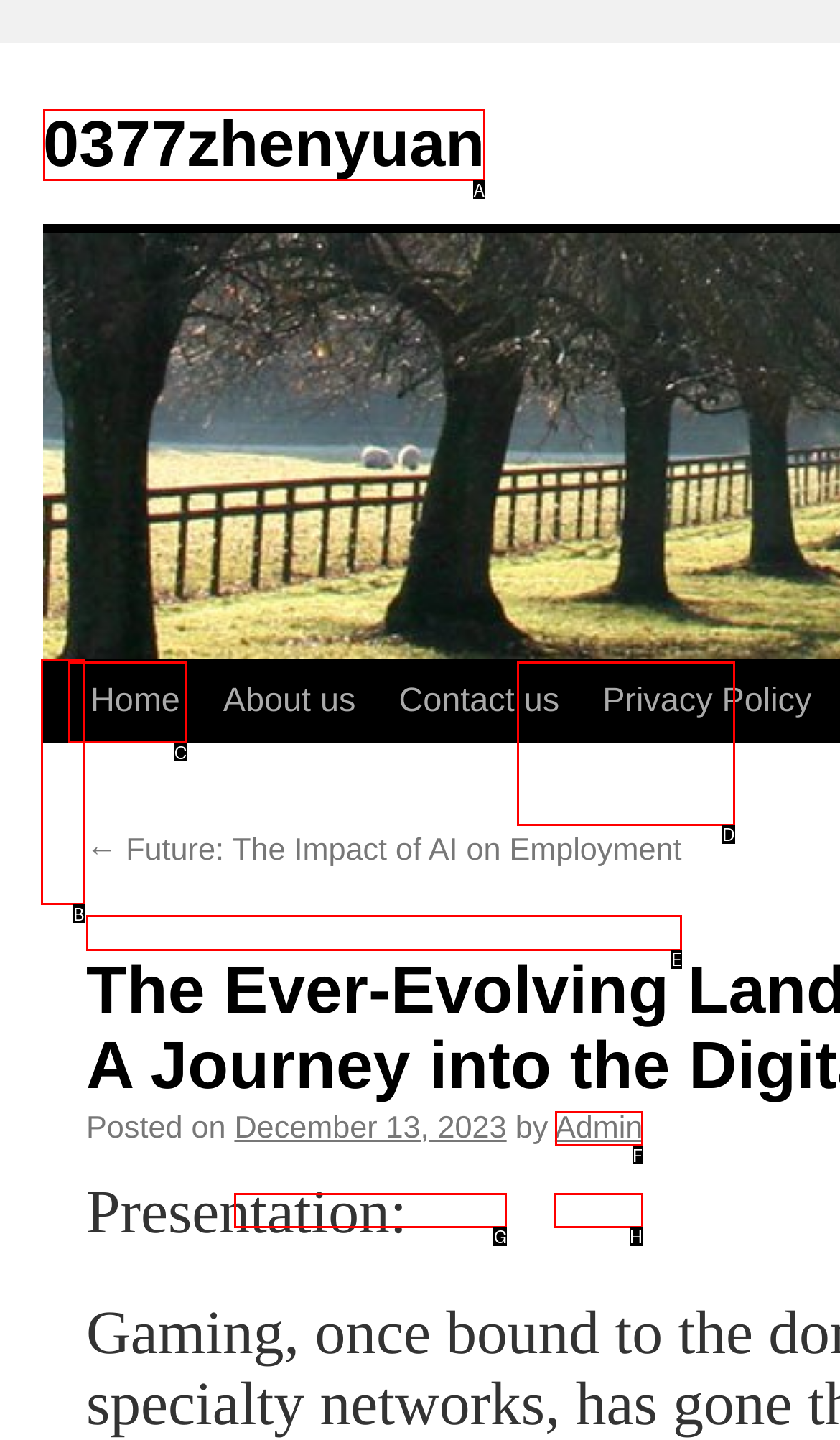From the given options, indicate the letter that corresponds to the action needed to complete this task: read about the author. Respond with only the letter.

F